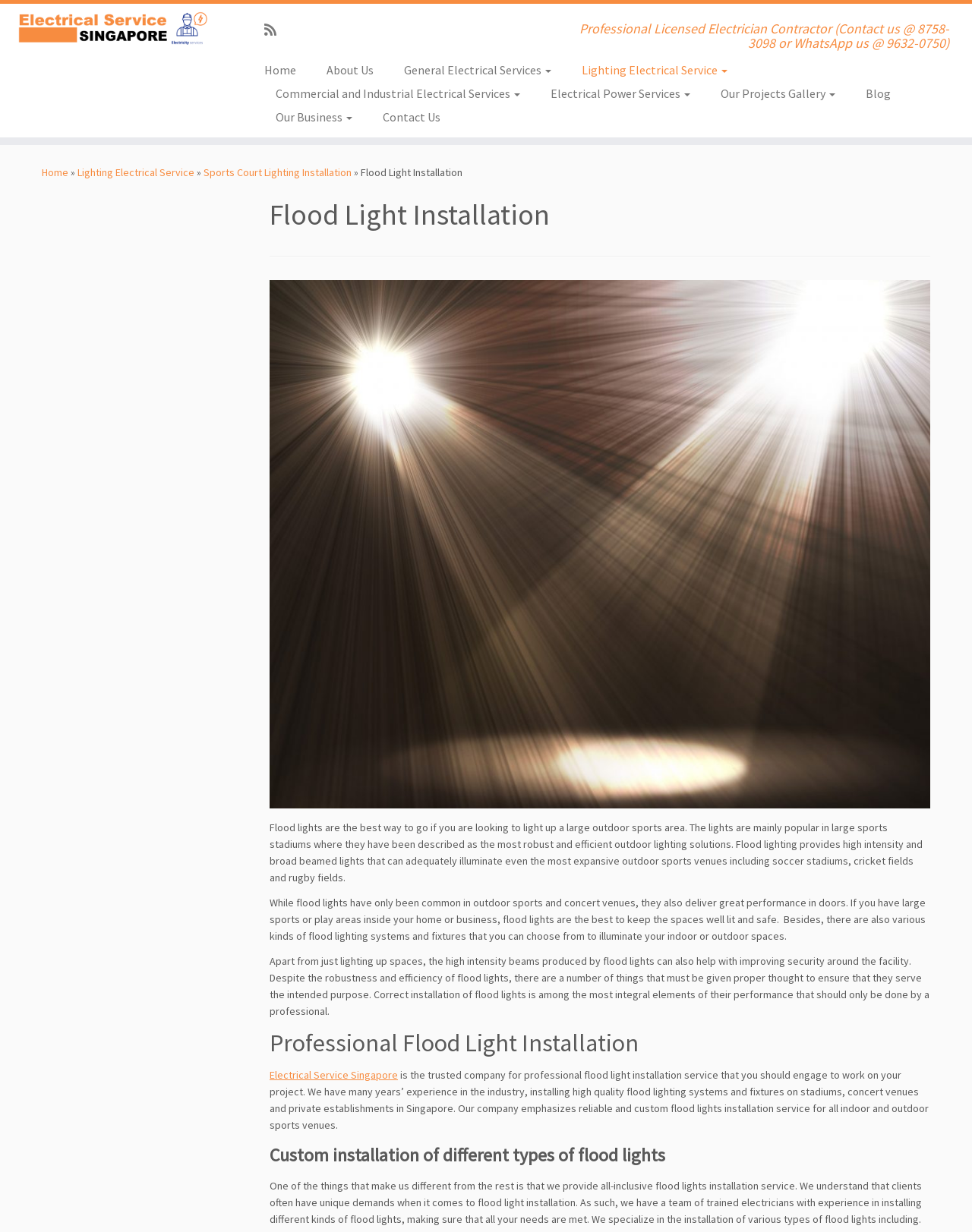What is the benefit of flood lights besides lighting?
Using the image as a reference, deliver a detailed and thorough answer to the question.

I found this information by reading the text on the webpage, which says 'Apart from just lighting up spaces, the high intensity beams produced by flood lights can also help with improving security around the facility.'.